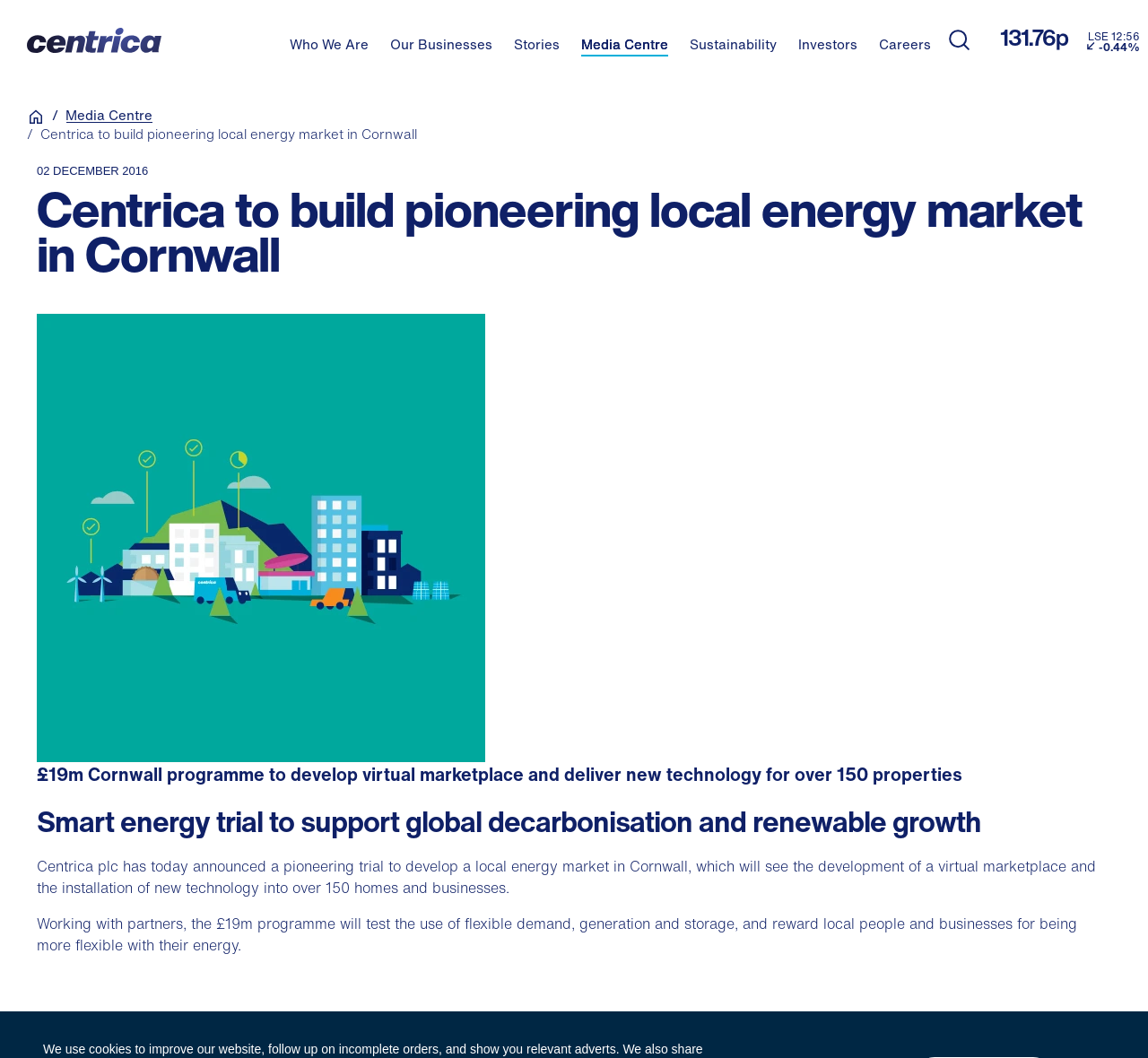Provide the bounding box coordinates of the HTML element described as: "parent_node: Who We Are title="Home"". The bounding box coordinates should be four float numbers between 0 and 1, i.e., [left, top, right, bottom].

[0.023, 0.026, 0.243, 0.05]